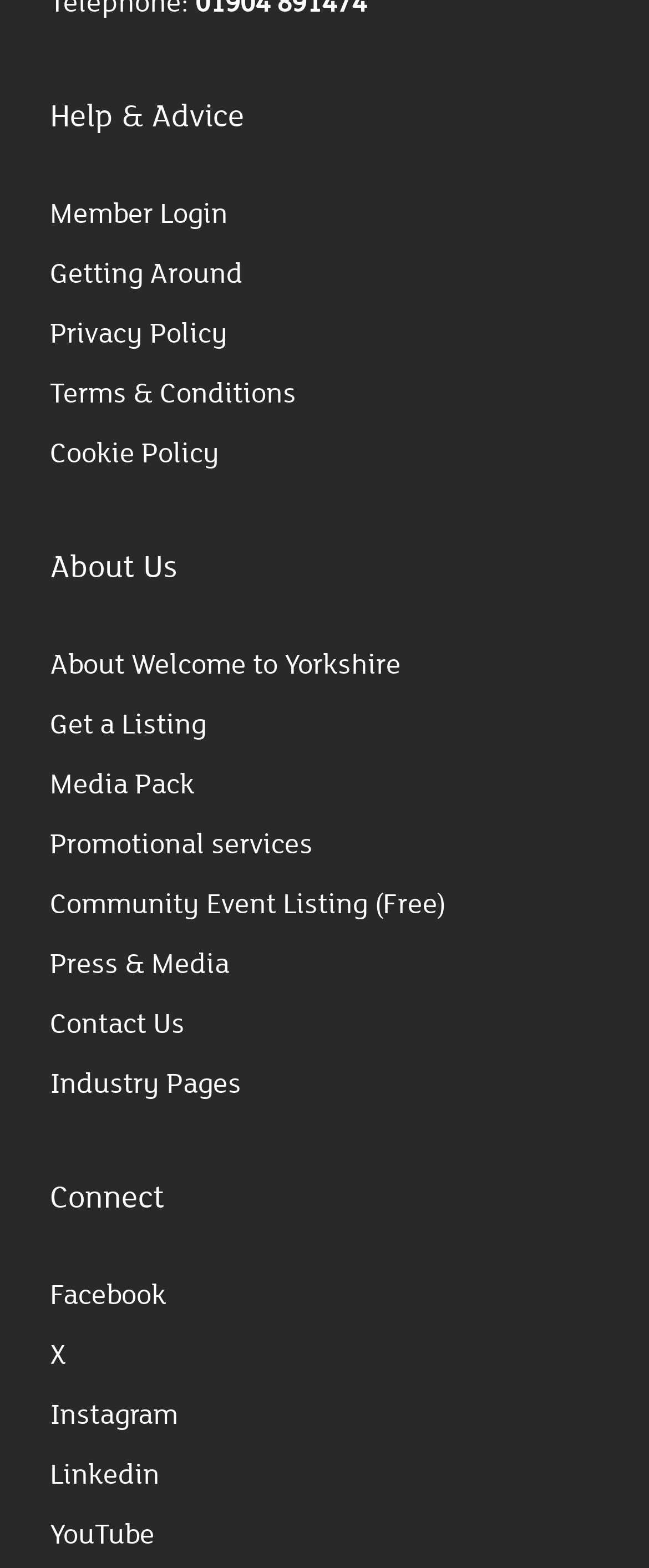How many links are under 'About Us'?
Refer to the image and provide a detailed answer to the question.

I located the heading 'About Us' with ID 217, and under it, I counted eight links: About Welcome to Yorkshire, Get a Listing, Media Pack, Promotional services, Community Event Listing (Free), Press & Media, Contact Us, and Industry Pages.